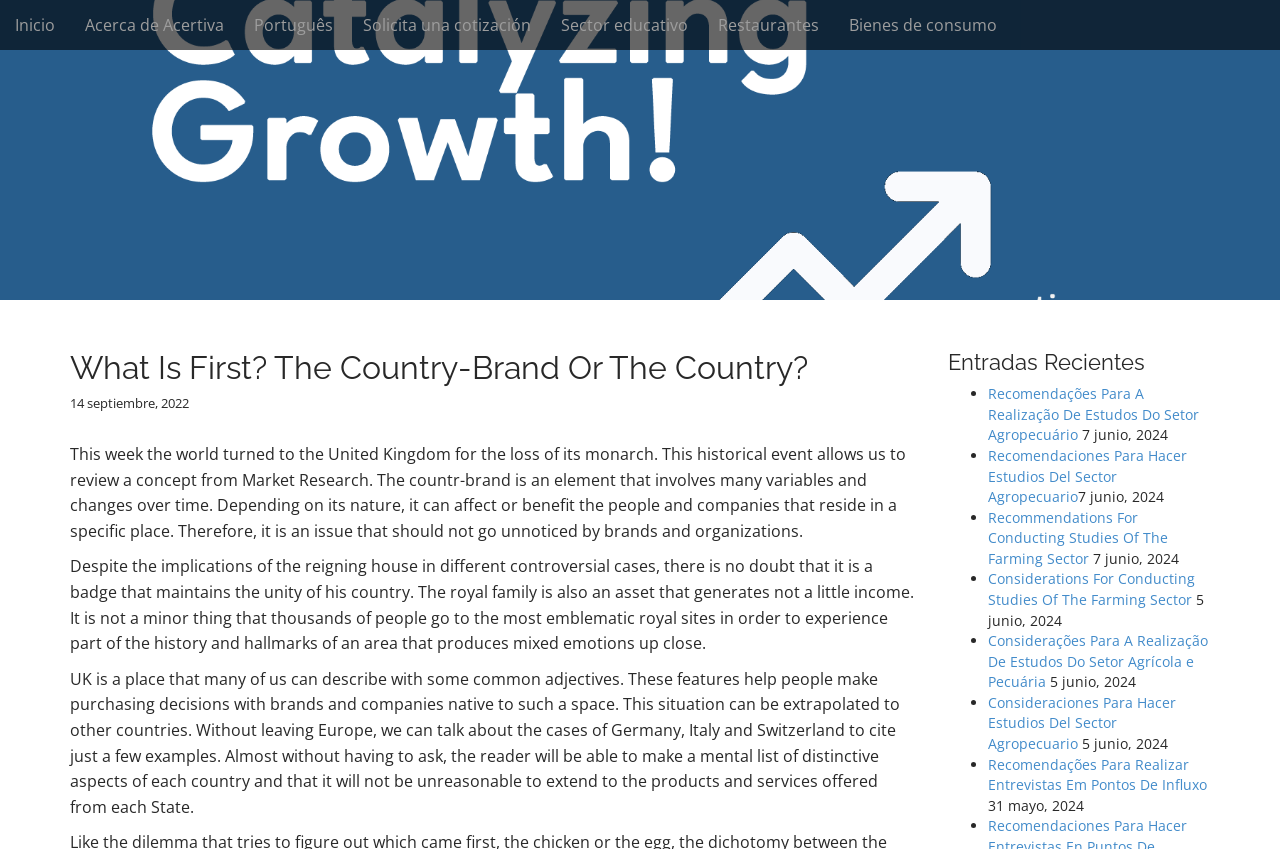Determine the bounding box coordinates for the clickable element to execute this instruction: "Click on the 'Recomendações Para A Realização De Estudos Do Setor Agropecuário' link". Provide the coordinates as four float numbers between 0 and 1, i.e., [left, top, right, bottom].

[0.771, 0.453, 0.936, 0.523]